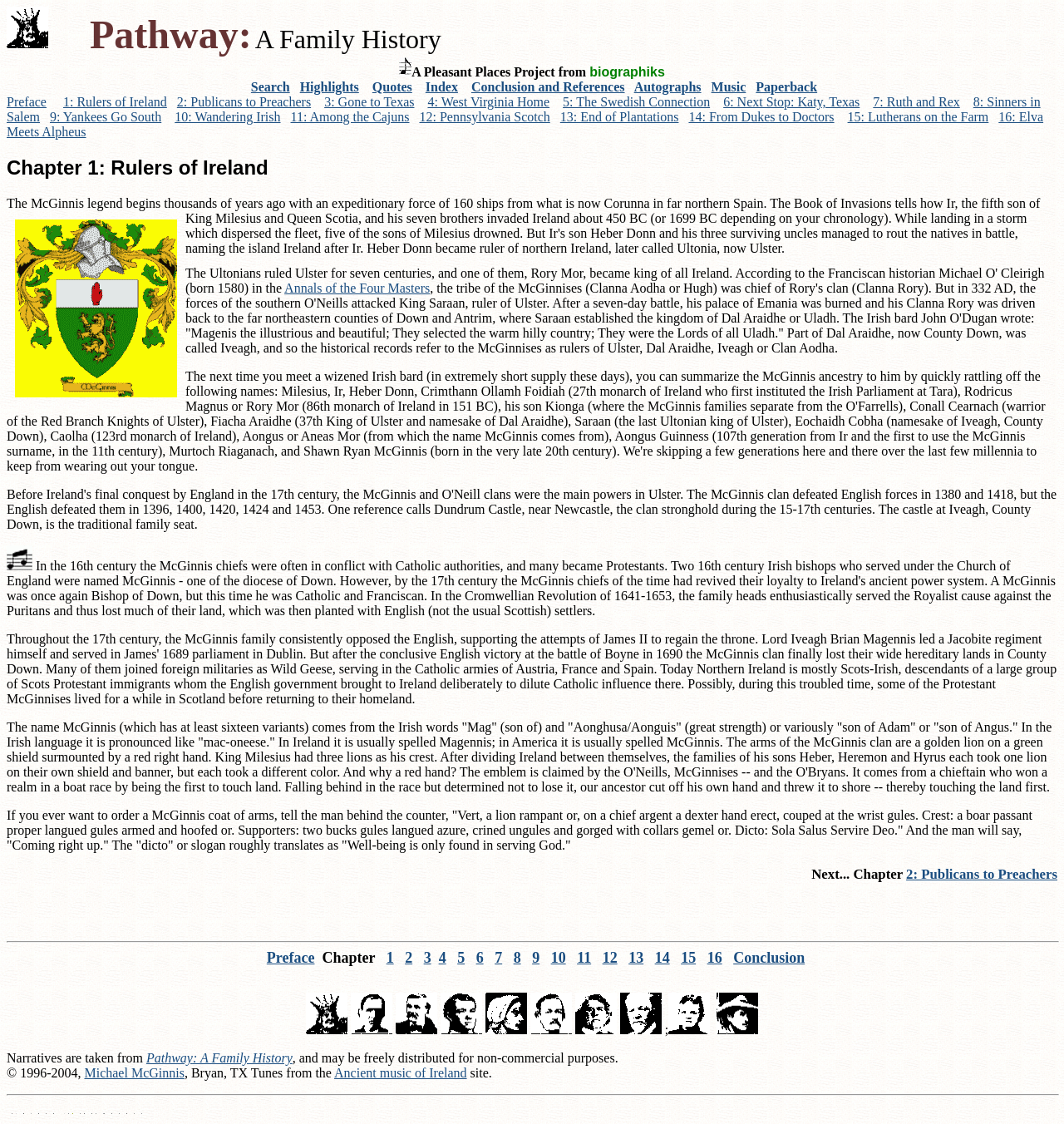What is the name of the song that can be heard by clicking on the link?
Please provide a comprehensive answer based on the details in the screenshot.

I found this answer by looking at the link element with the text 'Click to hear Lady Iveagh, by Thomas Connellan (c1640-c1700)'. This suggests that the song that can be heard by clicking on the link is 'Lady Iveagh'.